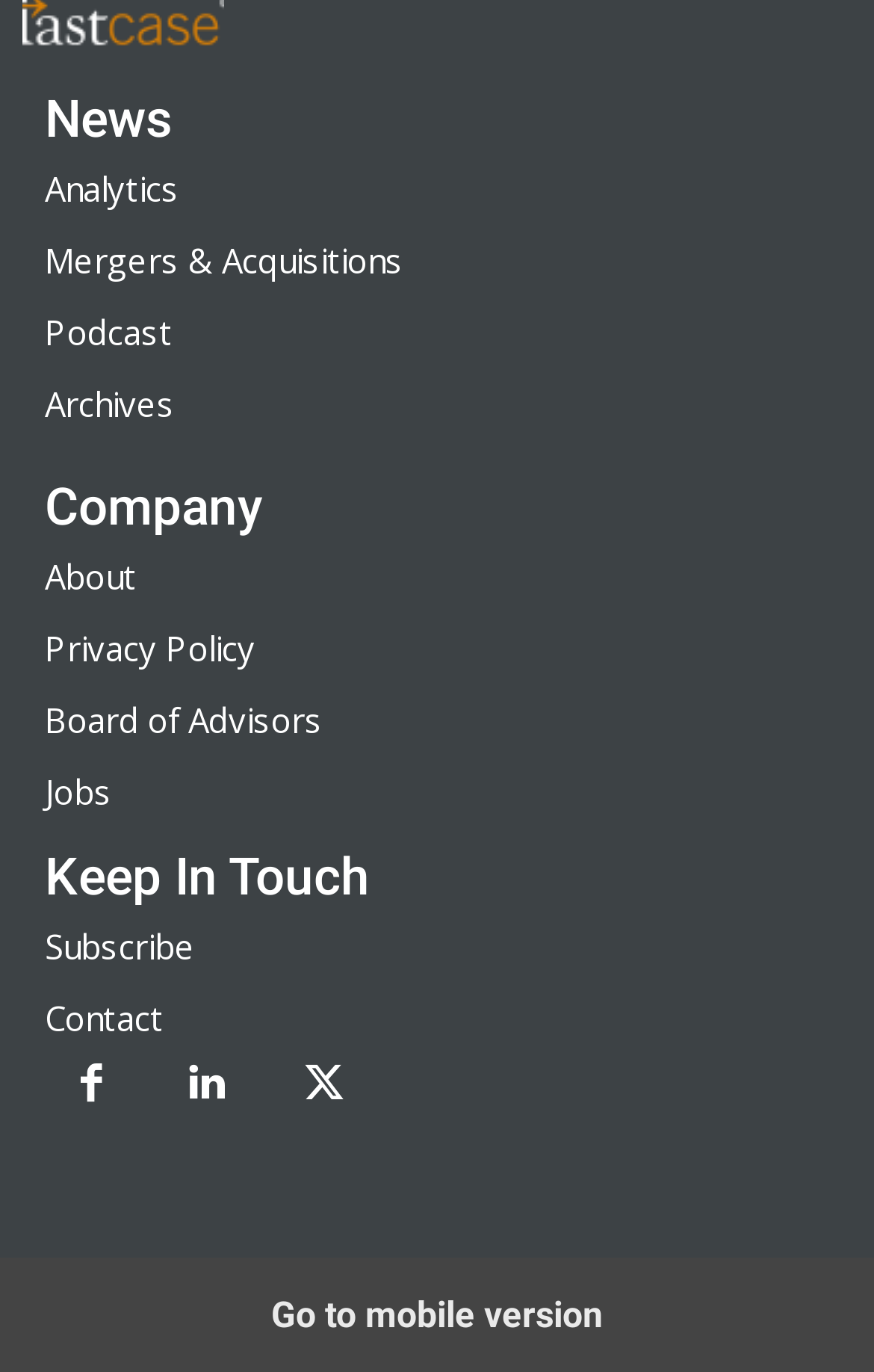Can you specify the bounding box coordinates for the region that should be clicked to fulfill this instruction: "View the About page".

[0.051, 0.404, 0.156, 0.436]